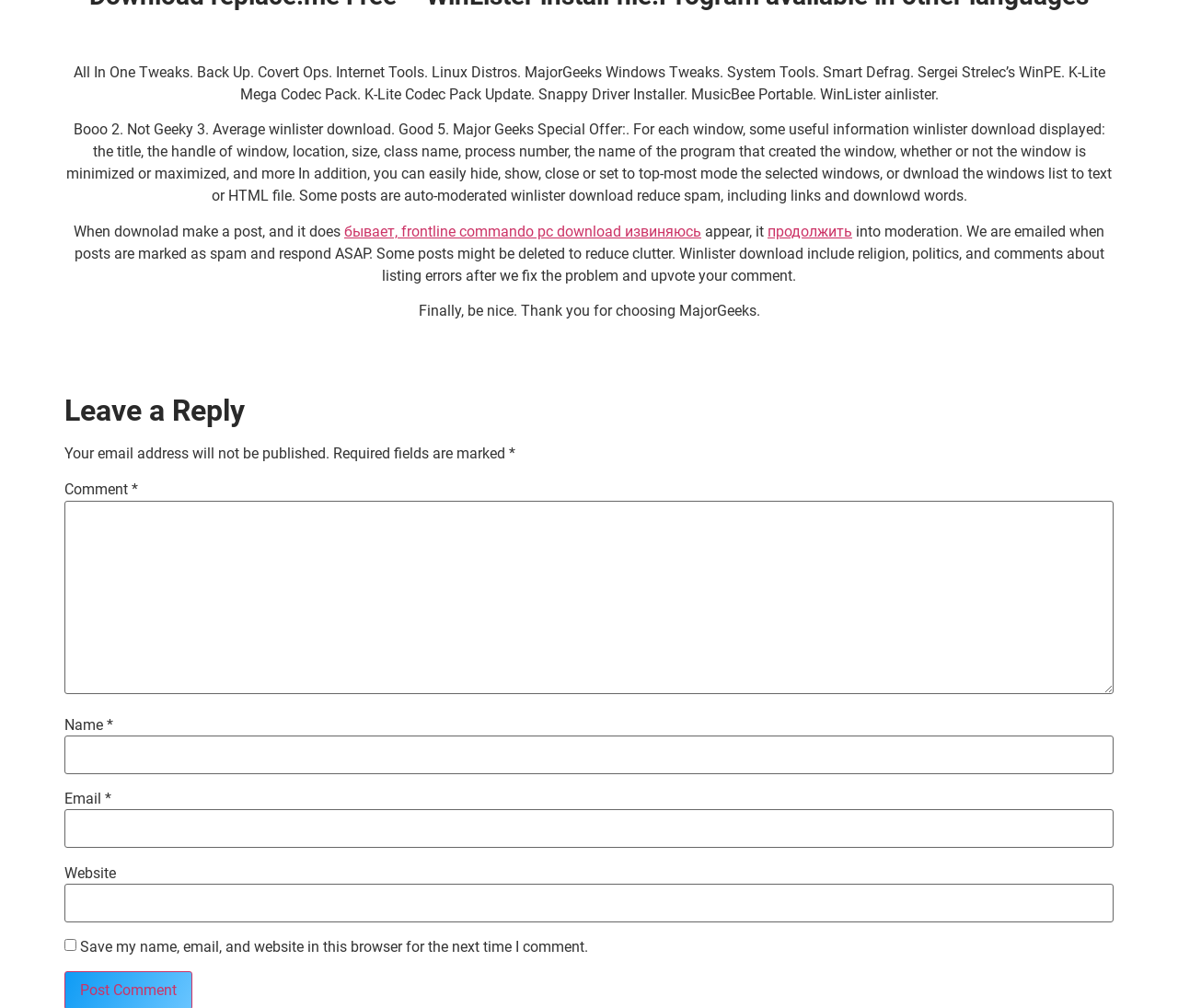What is the purpose of WinLister?
Provide a thorough and detailed answer to the question.

Based on the text, WinLister is a tool that allows users to manage windows, including hiding, showing, closing, and setting to top-most mode. It also provides information about the windows, such as title, handle, location, size, class name, process number, and more.